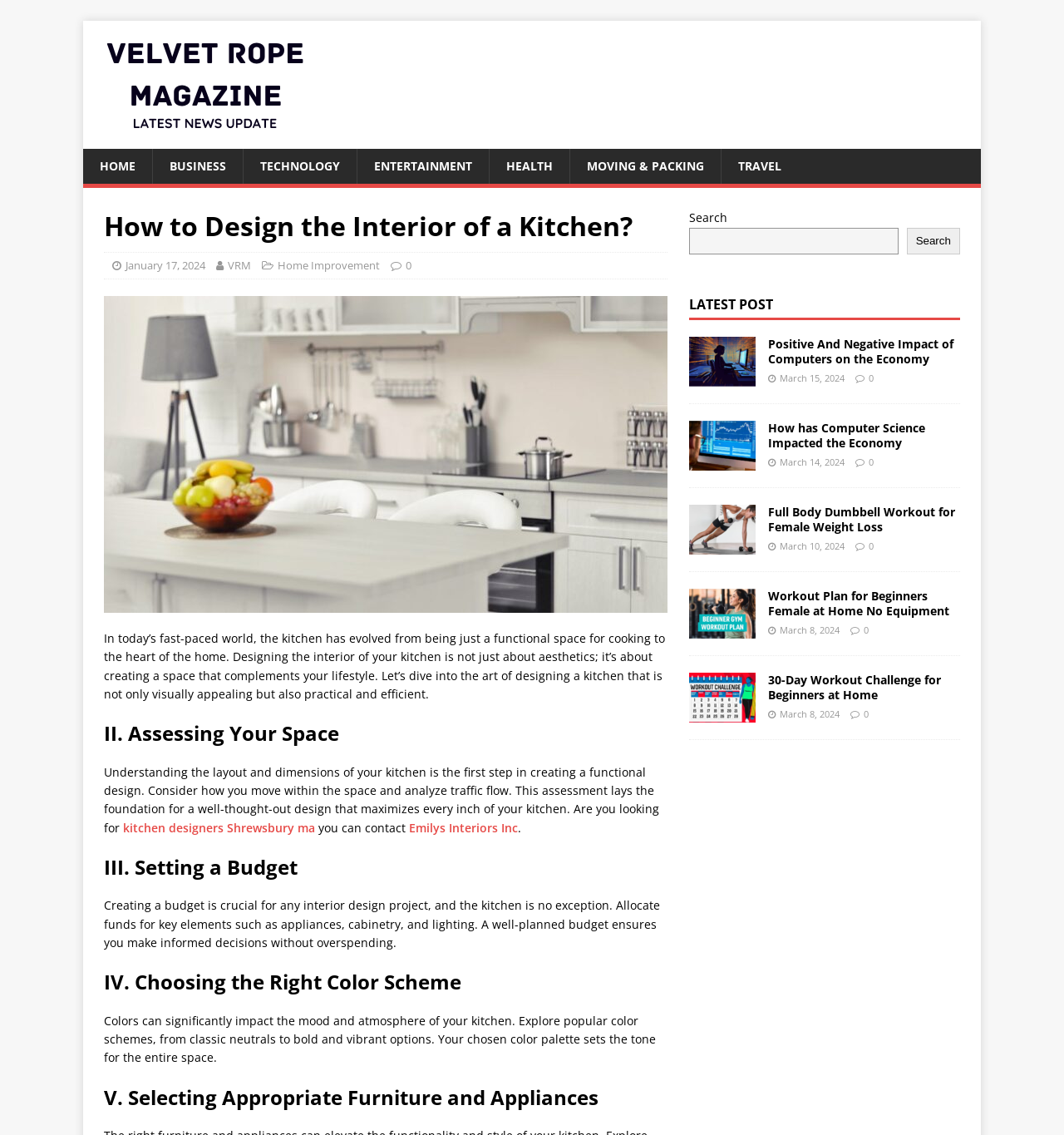Respond to the question below with a concise word or phrase:
What is the importance of setting a budget for kitchen design?

To make informed decisions